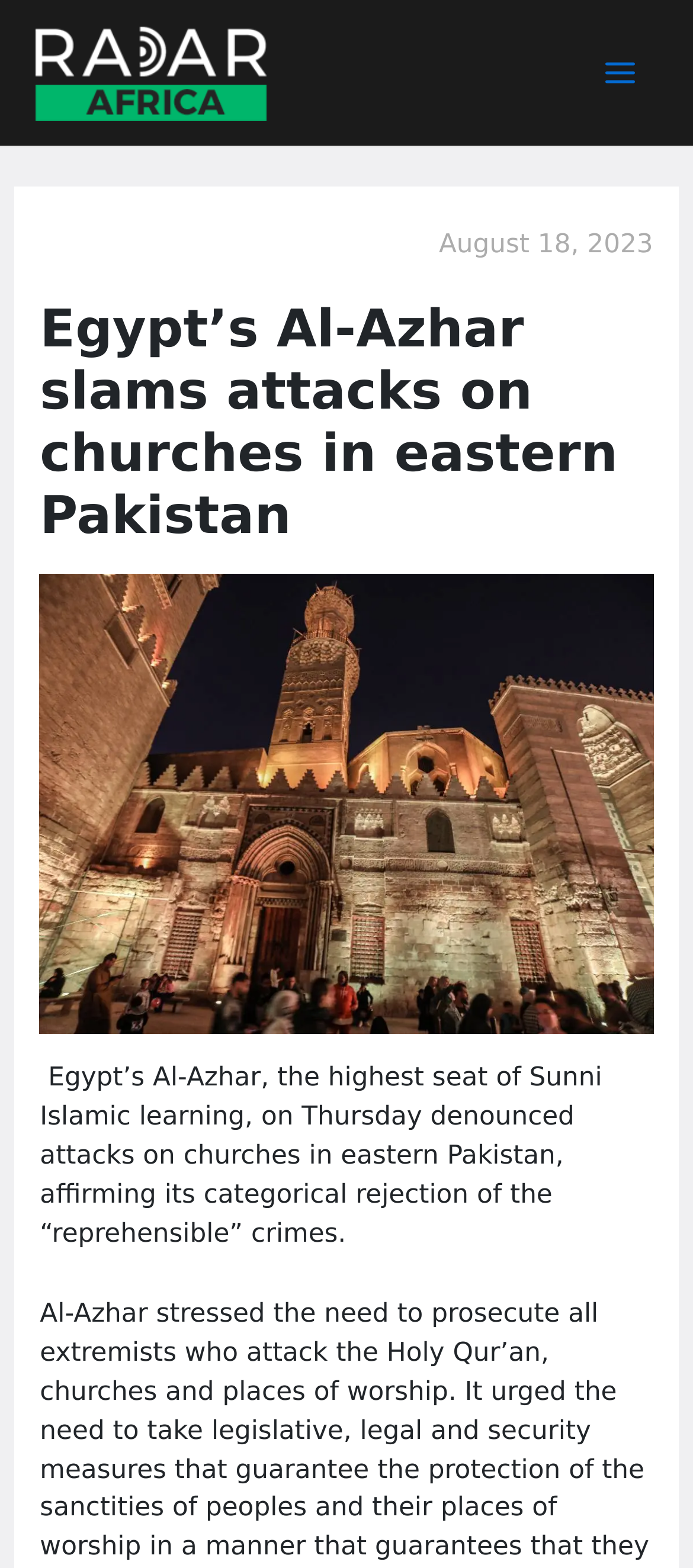Find and extract the text of the primary heading on the webpage.

Egypt’s Al-Azhar slams attacks on churches in eastern Pakistan